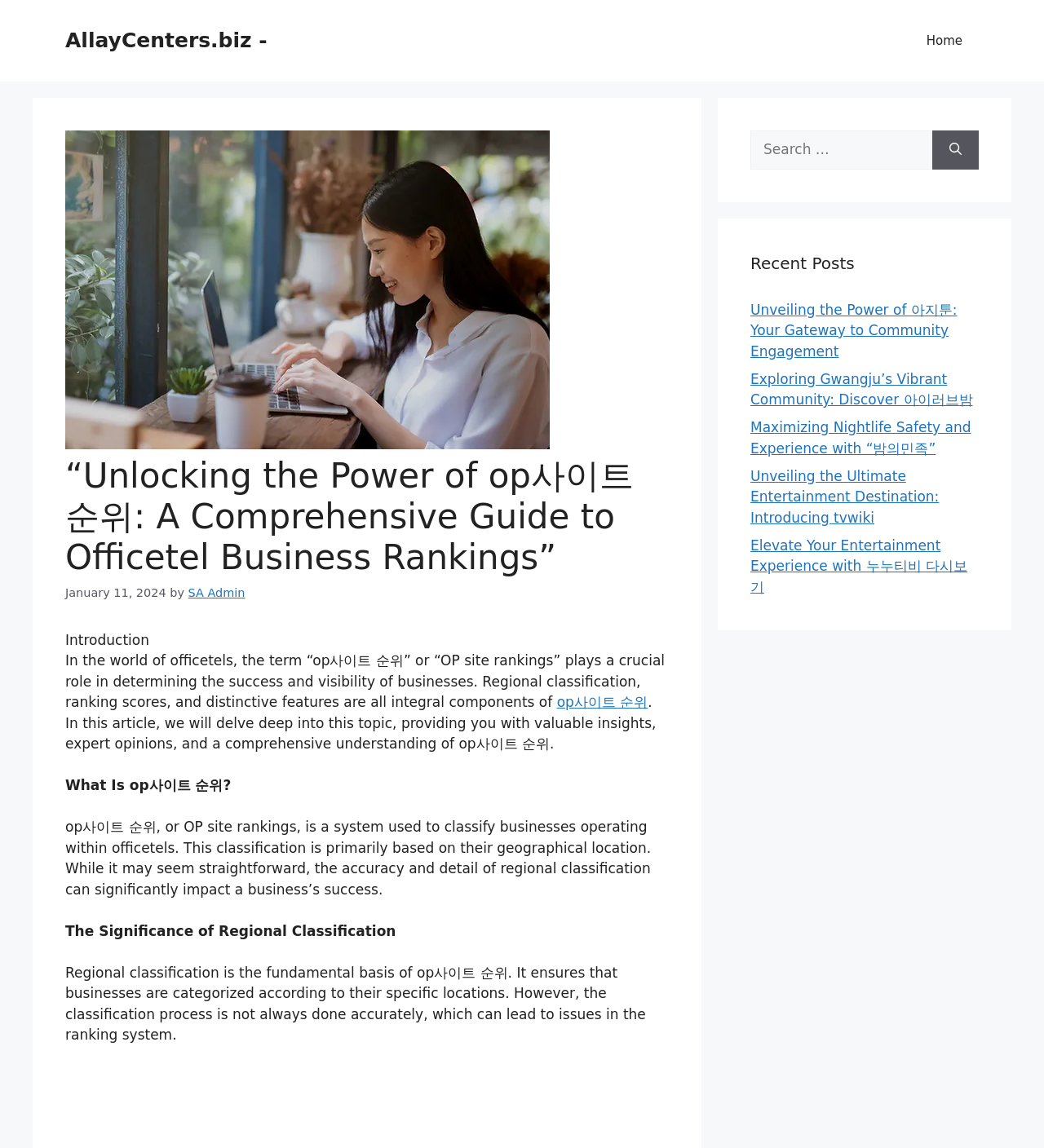Based on the element description op사이트 순위, identify the bounding box coordinates for the UI element. The coordinates should be in the format (top-left x, top-left y, bottom-right x, bottom-right y) and within the 0 to 1 range.

[0.533, 0.604, 0.62, 0.619]